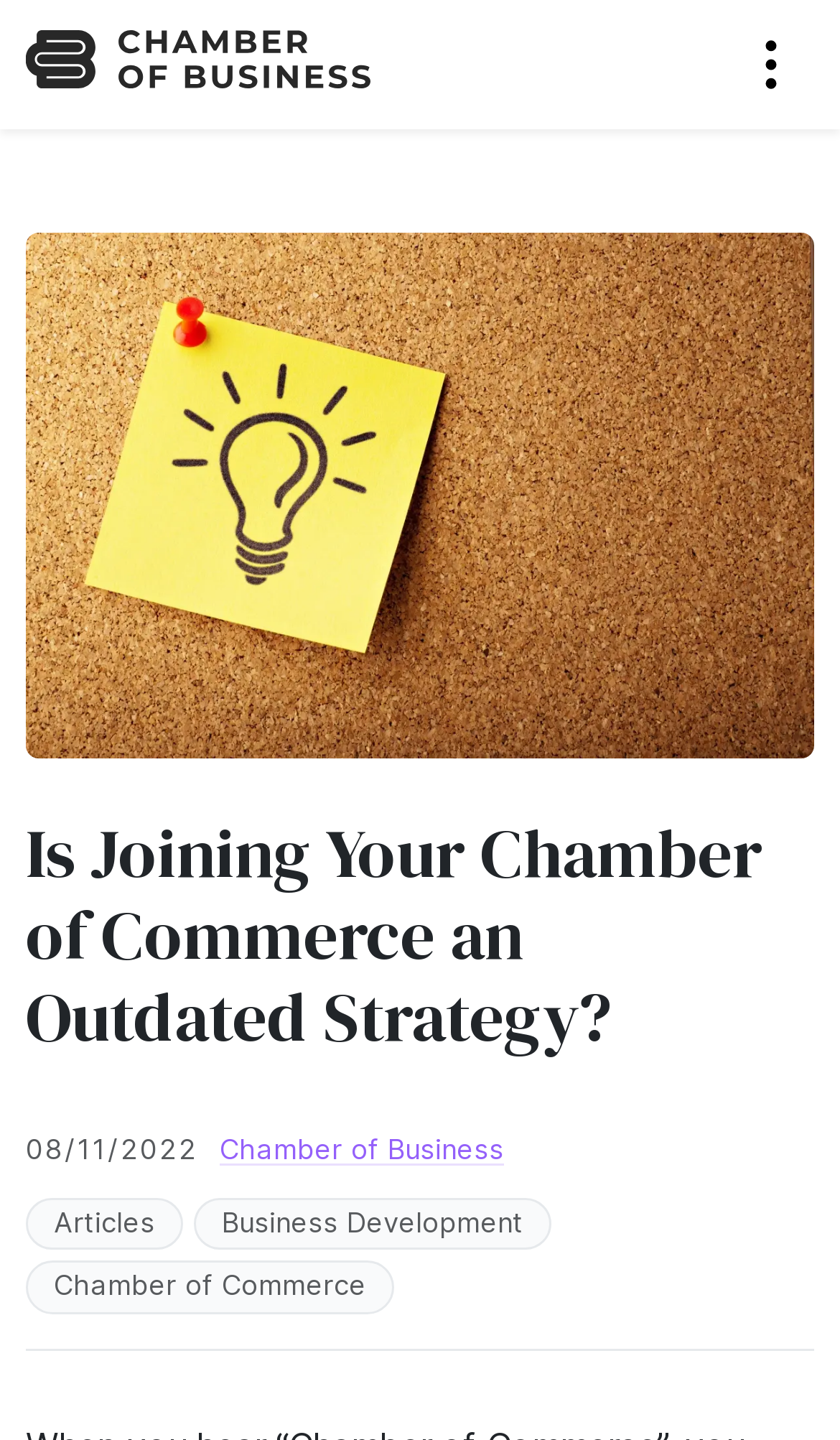Give a detailed account of the webpage's layout and content.

The webpage appears to be an article or blog post discussing the relevance of joining a Chamber of Commerce in today's business landscape. At the top left of the page, there is a link to "Chamber of Business" accompanied by a small image with the same name. 

To the top right, there is a button labeled "Open/Close Menu" with a menu icon. Below the button, there is a larger image that spans across the top of the page, with the title "Is Joining Your Chamber of Commerce an Outdated Strategy?" written in a heading element directly below it. 

The main content of the page is divided into sections, with a date "08/11/2022" displayed at the top. Below the date, there are three links: "Chamber of Business", "Articles", and "Business Development", which are likely categories or related topics. 

Further down the page, there is another link to "Chamber of Commerce", which may be a related article or resource. Overall, the page appears to be a informative article or blog post with a clear title and organized structure.